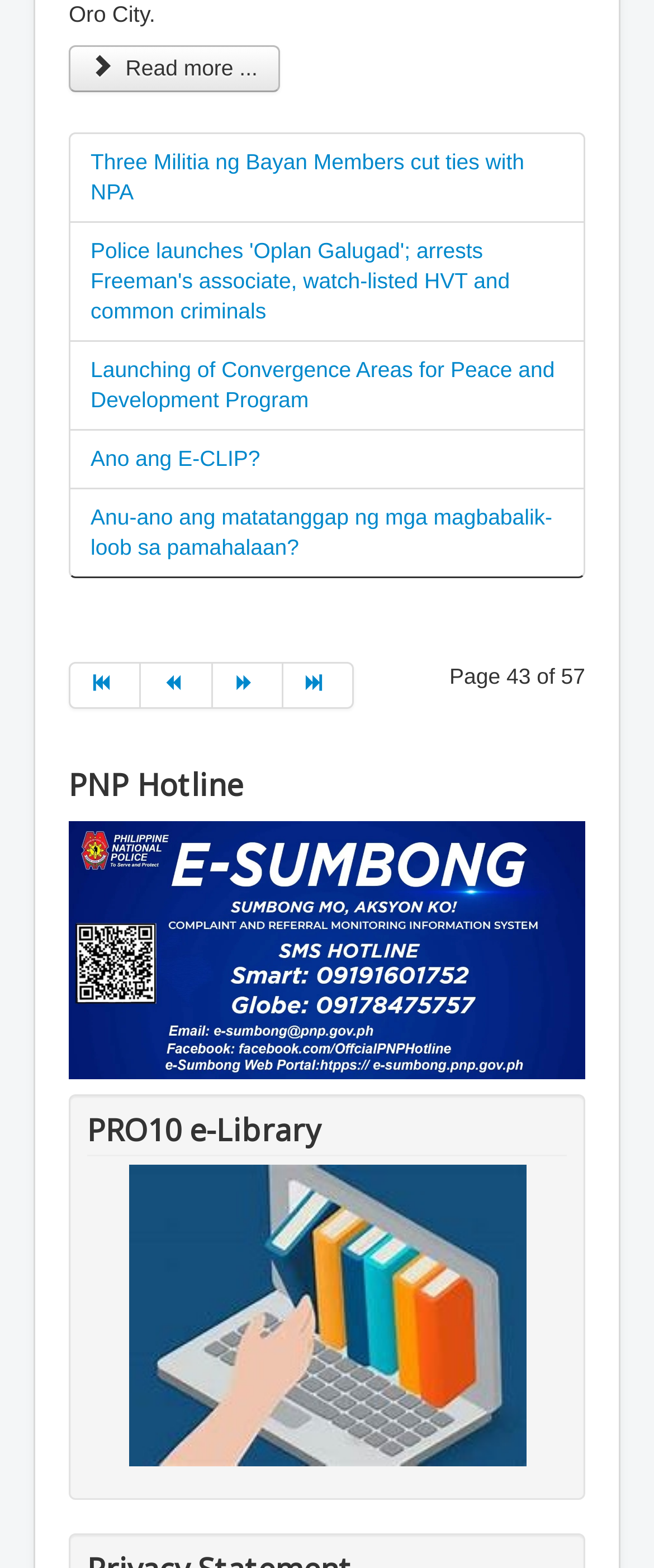Please pinpoint the bounding box coordinates for the region I should click to adhere to this instruction: "Read more about Three Militia ng Bayan Members cut ties with NPA".

[0.105, 0.085, 0.895, 0.142]